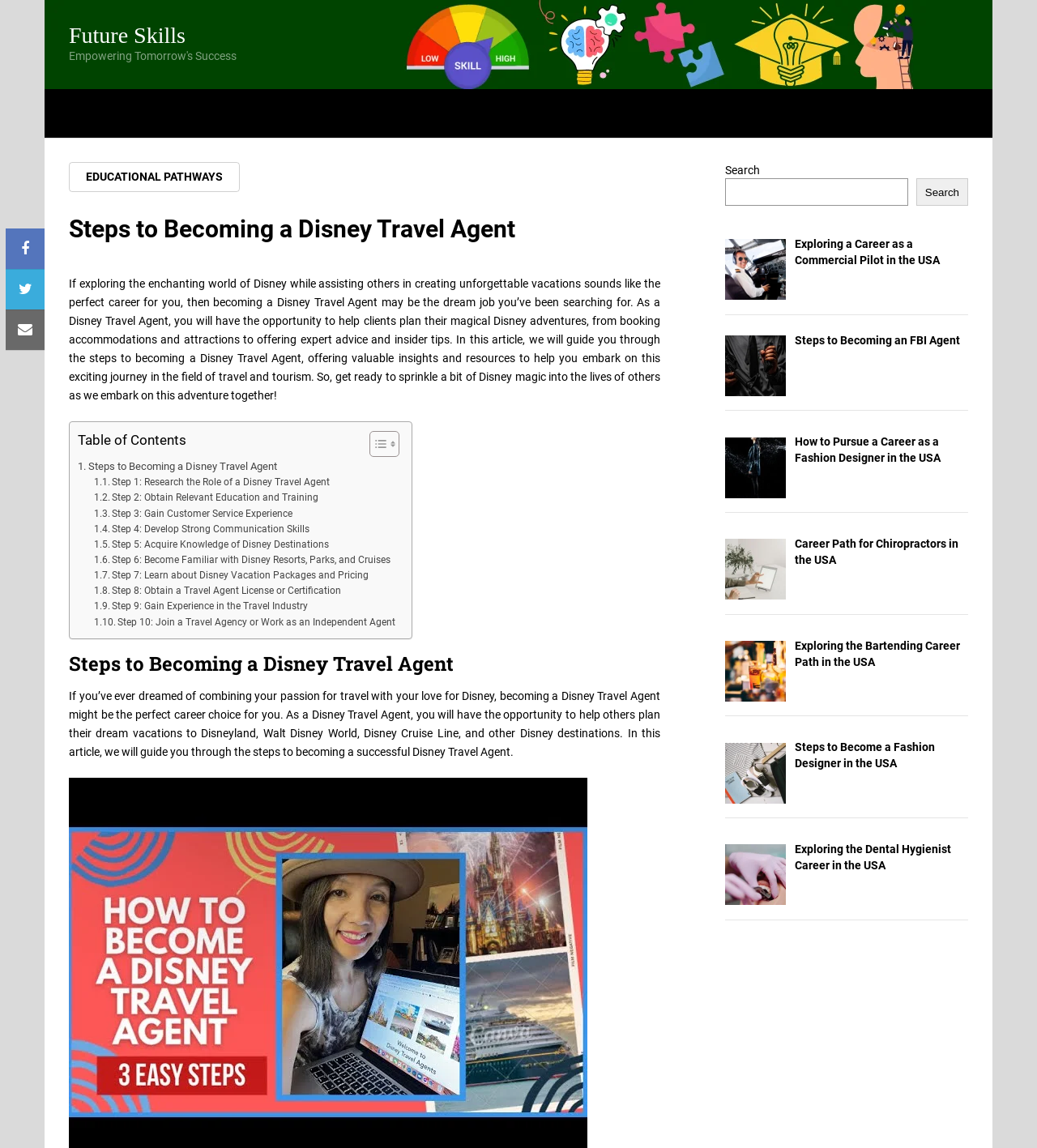Find the bounding box coordinates of the element's region that should be clicked in order to follow the given instruction: "Click on the link to learn about educational pathways". The coordinates should consist of four float numbers between 0 and 1, i.e., [left, top, right, bottom].

[0.066, 0.141, 0.231, 0.167]